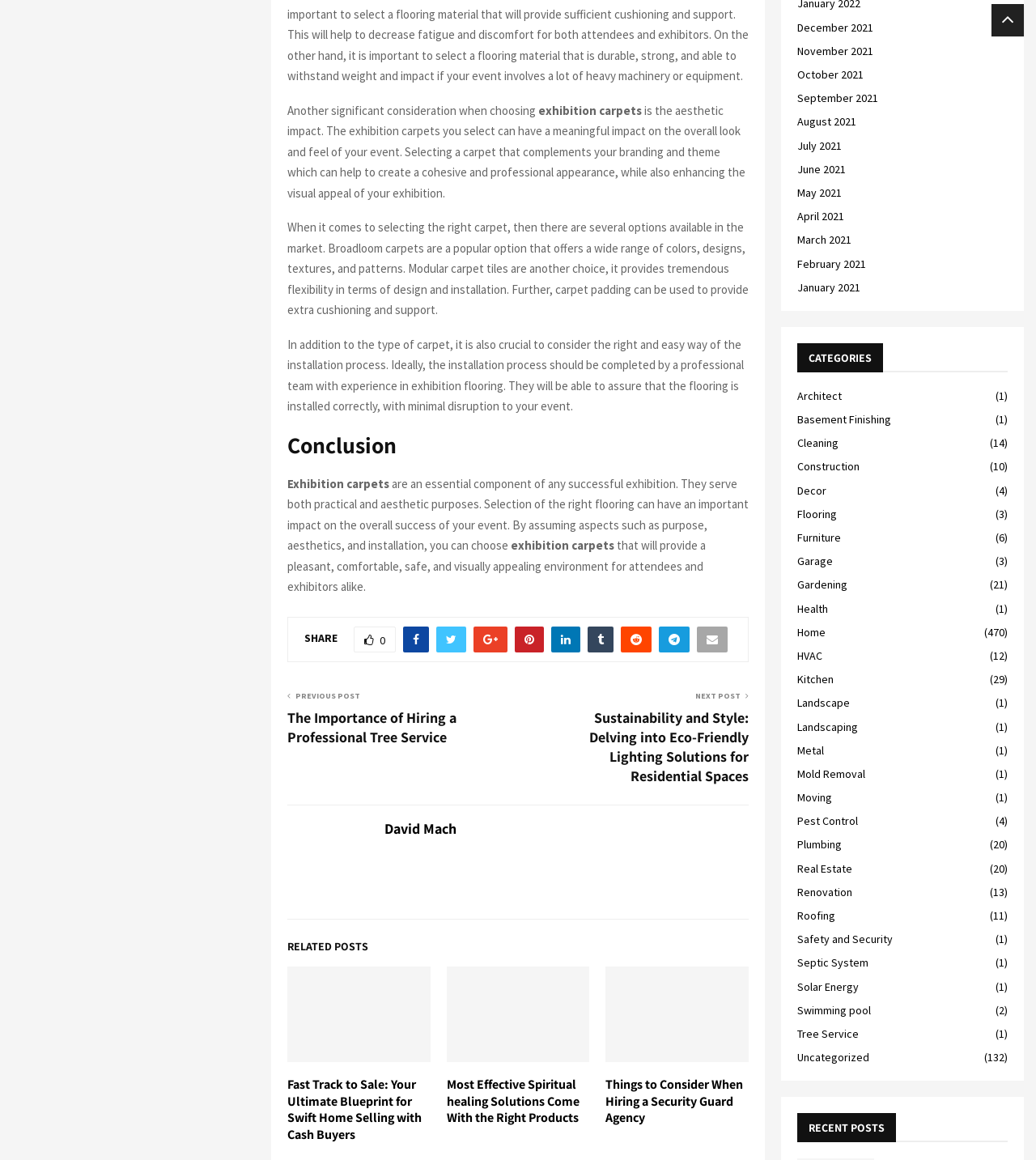What type of carpet is mentioned as providing flexibility in design and installation?
Please give a well-detailed answer to the question.

The article mentions that modular carpet tiles are a type of carpet that provides tremendous flexibility in terms of design and installation, making them a popular choice for exhibitions.